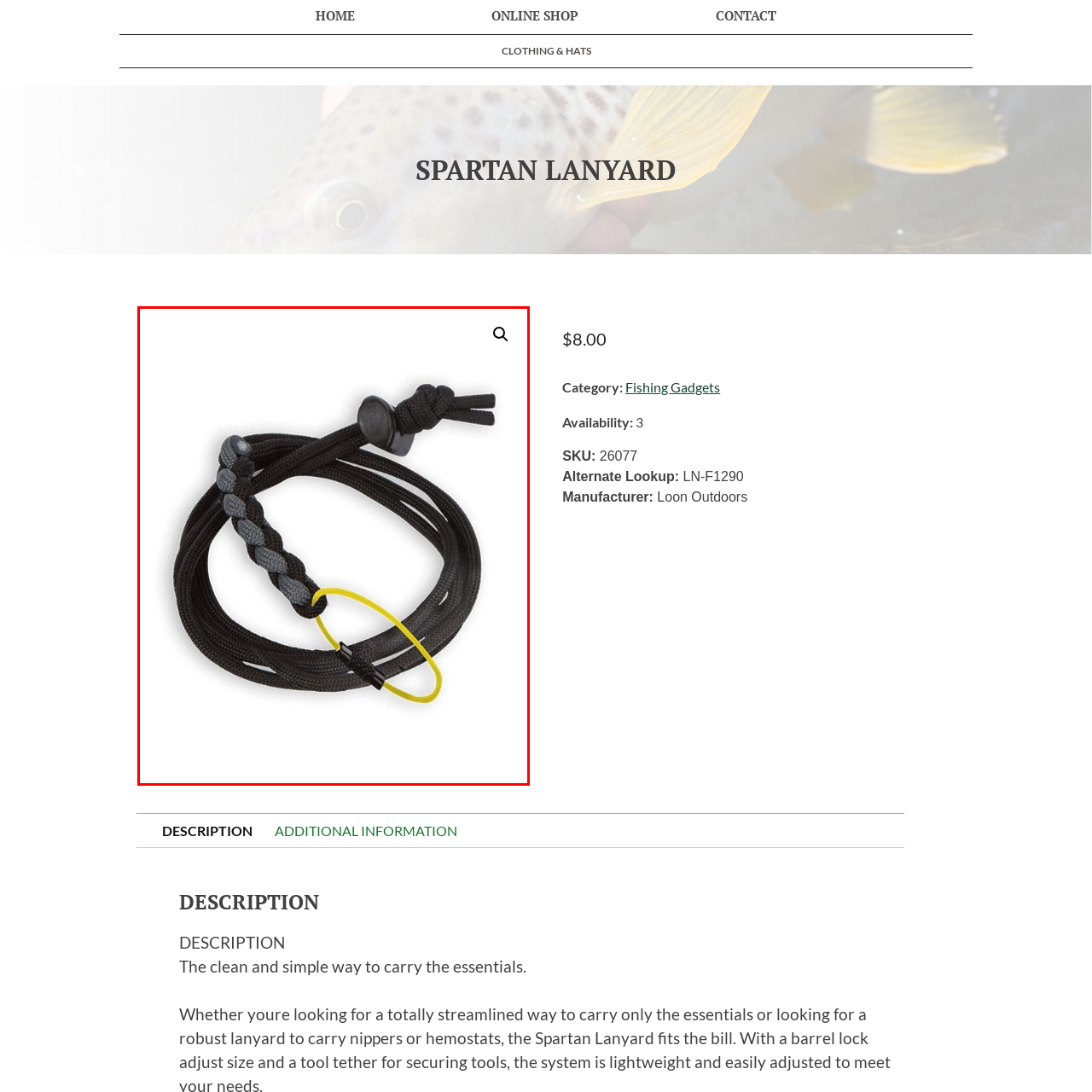What type of design aesthetic does the lanyard embody?
Study the image surrounded by the red bounding box and answer the question comprehensively, based on the details you see.

The caption describes the lanyard as having a clean and simple aesthetic, which is a characteristic often associated with minimalist design. This suggests that the lanyard embodies a minimalist design aesthetic.